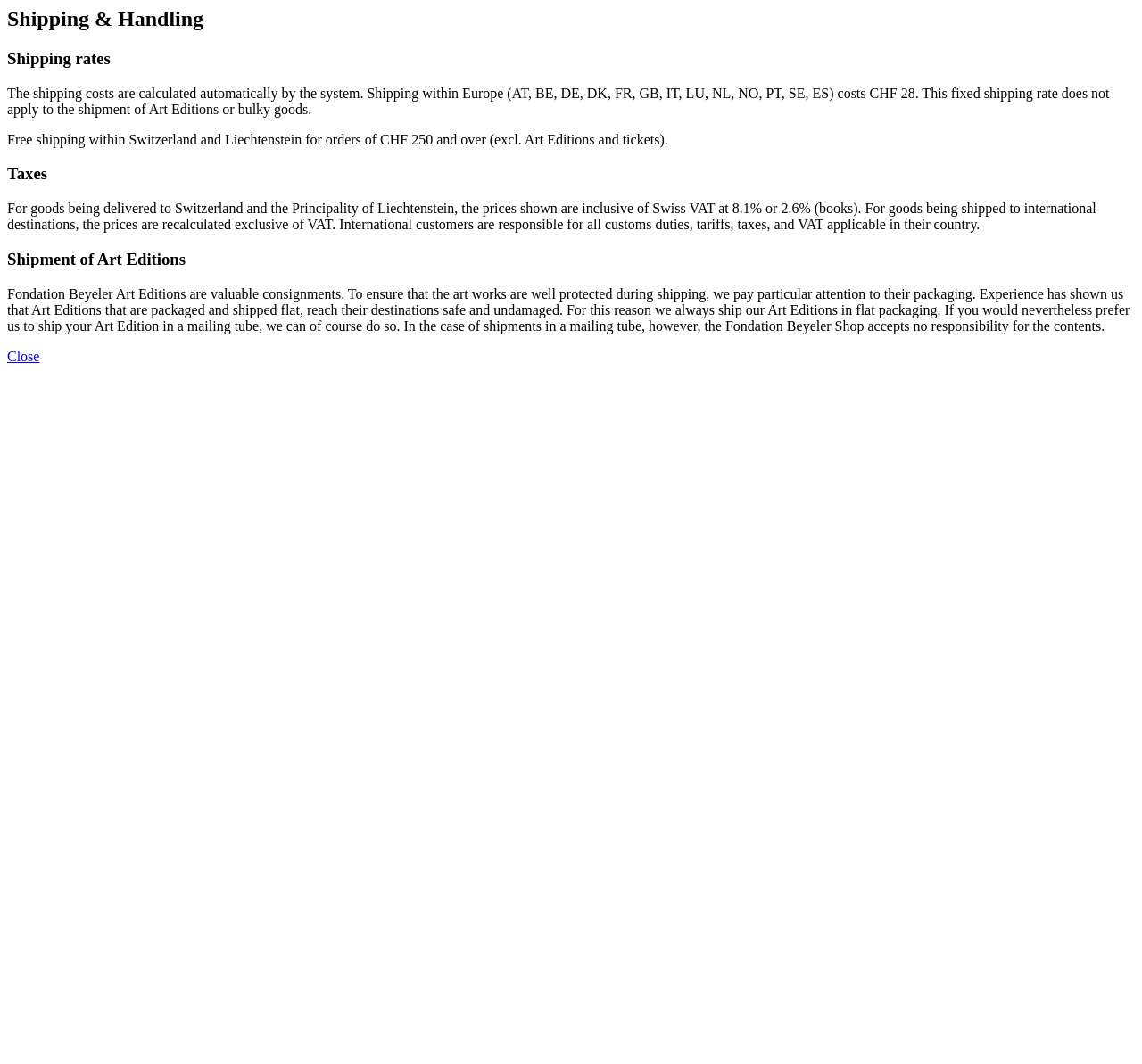Who is responsible for customs duties and taxes for international shipments?
Please answer the question as detailed as possible based on the image.

The webpage states that international customers are responsible for all customs duties, tariffs, taxes, and VAT applicable in their country for international shipments.